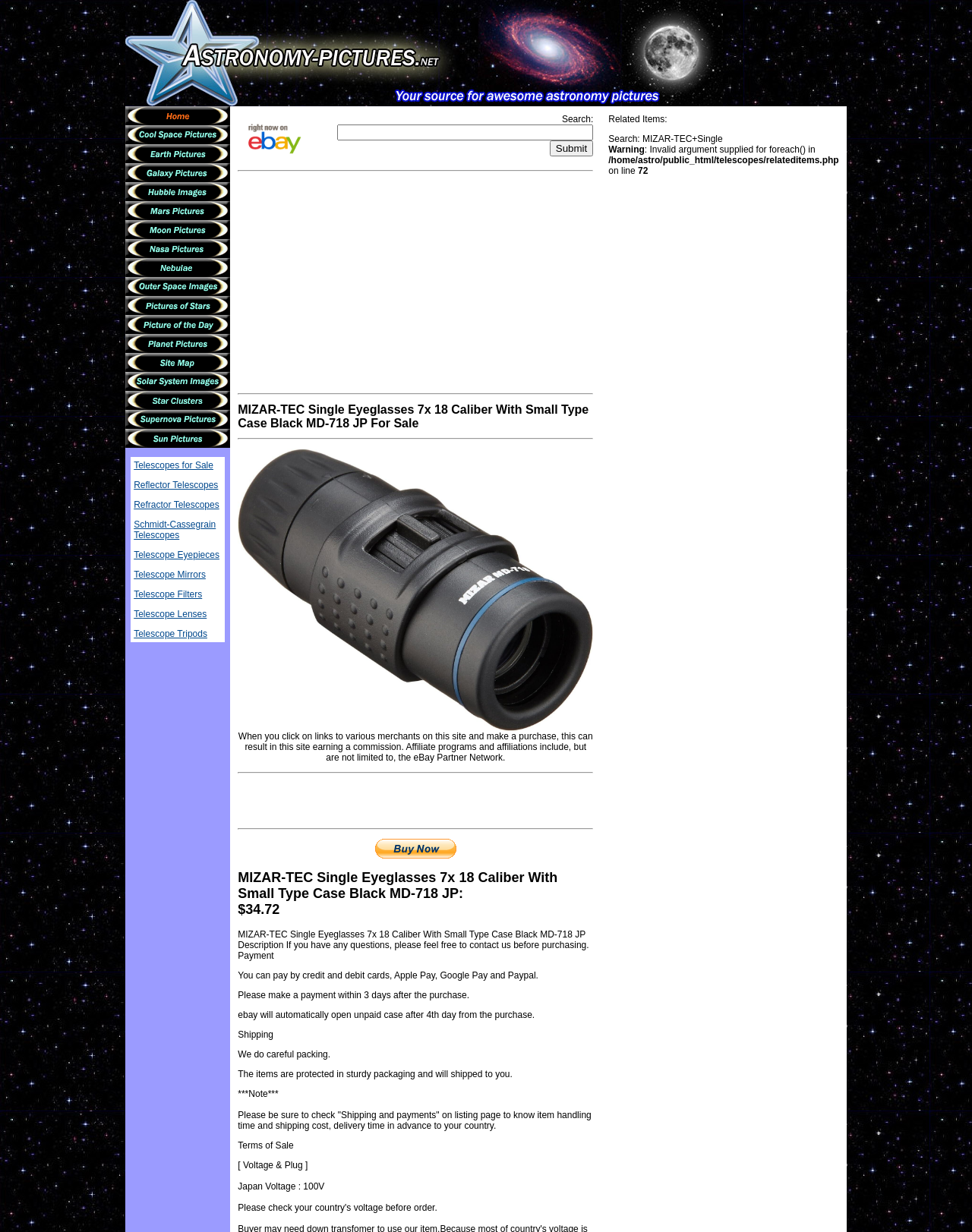Find the bounding box coordinates of the element's region that should be clicked in order to follow the given instruction: "Buy MIZAR-TEC Single Eyeglasses 7x 18 Caliber With Small Type Case Black MD-718 JP". The coordinates should consist of four float numbers between 0 and 1, i.e., [left, top, right, bottom].

[0.386, 0.69, 0.469, 0.699]